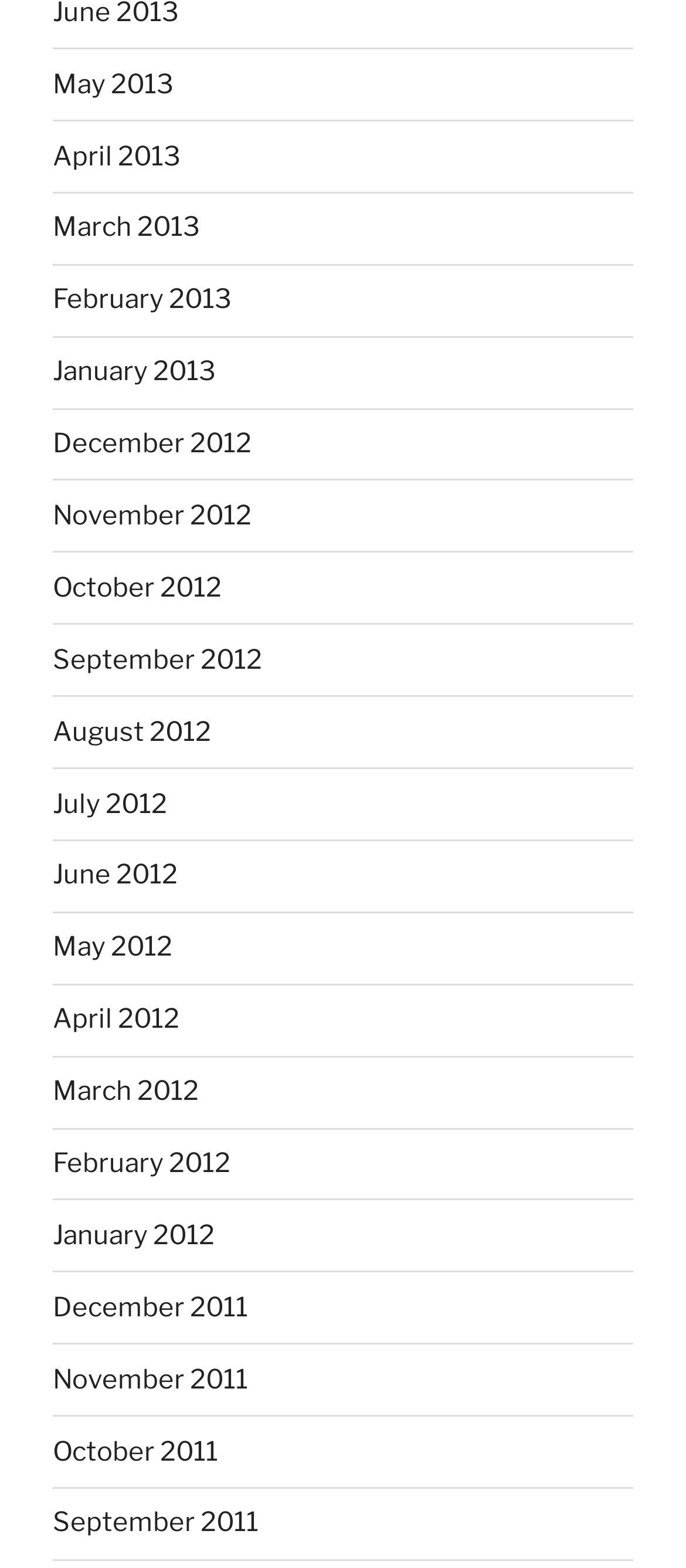Examine the screenshot and answer the question in as much detail as possible: Are the links sorted in chronological order?

I examined the list of links and found that they are sorted in chronological order, with the earliest month 'December 2011' at the bottom and the latest month 'May 2013' at the top.